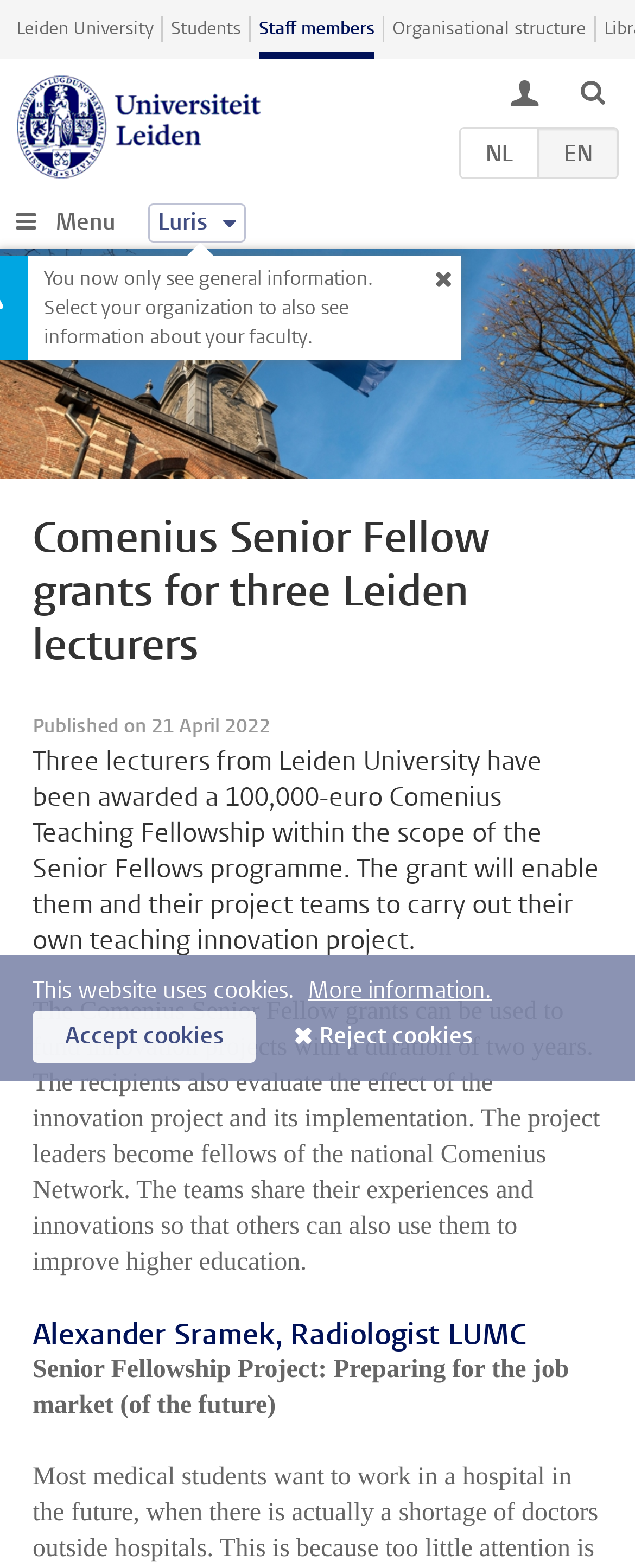How many lecturers received the Comenius Teaching Fellowship?
Analyze the screenshot and provide a detailed answer to the question.

The answer can be found in the paragraph that starts with 'Three lecturers from Leiden University have been awarded a 100,000-euro Comenius Teaching Fellowship...'. It explicitly states that three lecturers received the fellowship.